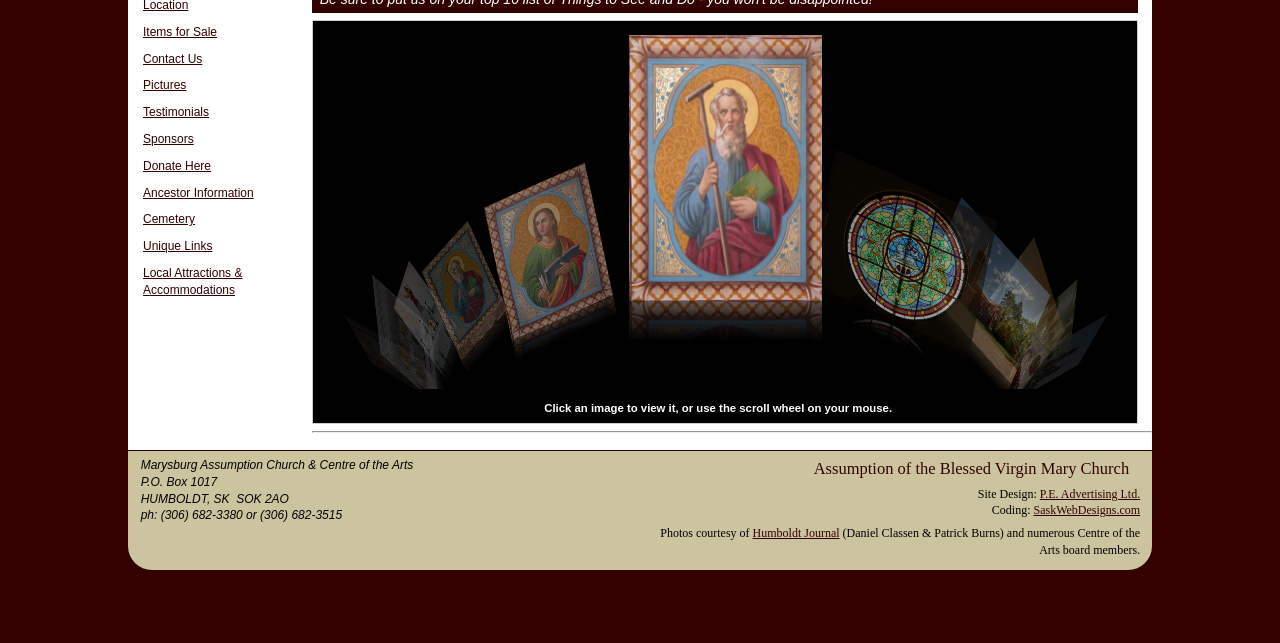Given the element description, predict the bounding box coordinates in the format (top-left x, top-left y, bottom-right x, bottom-right y). Make sure all values are between 0 and 1. Here is the element description: Donate Here

[0.106, 0.239, 0.236, 0.278]